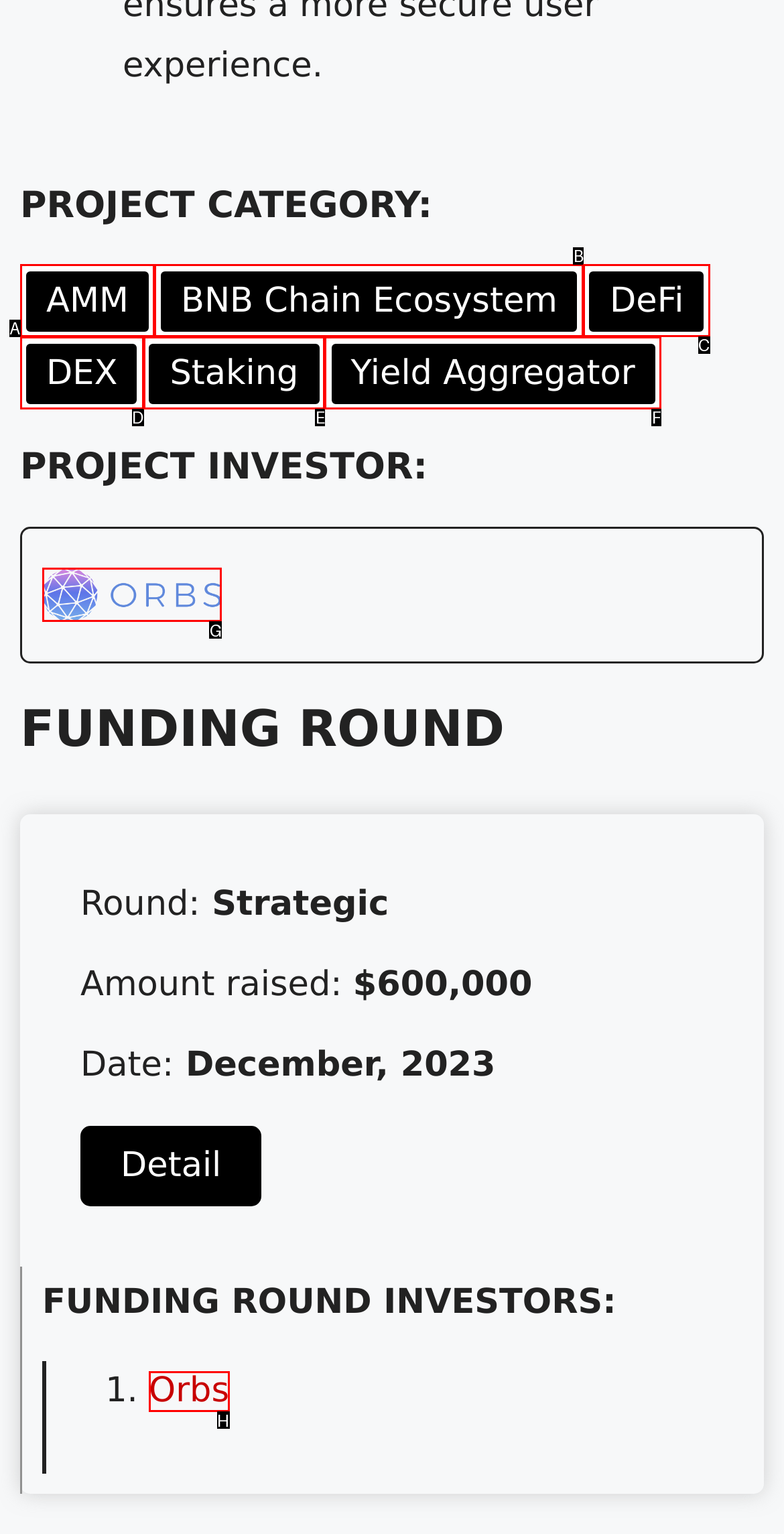Please identify the UI element that matches the description: DeFi
Respond with the letter of the correct option.

C